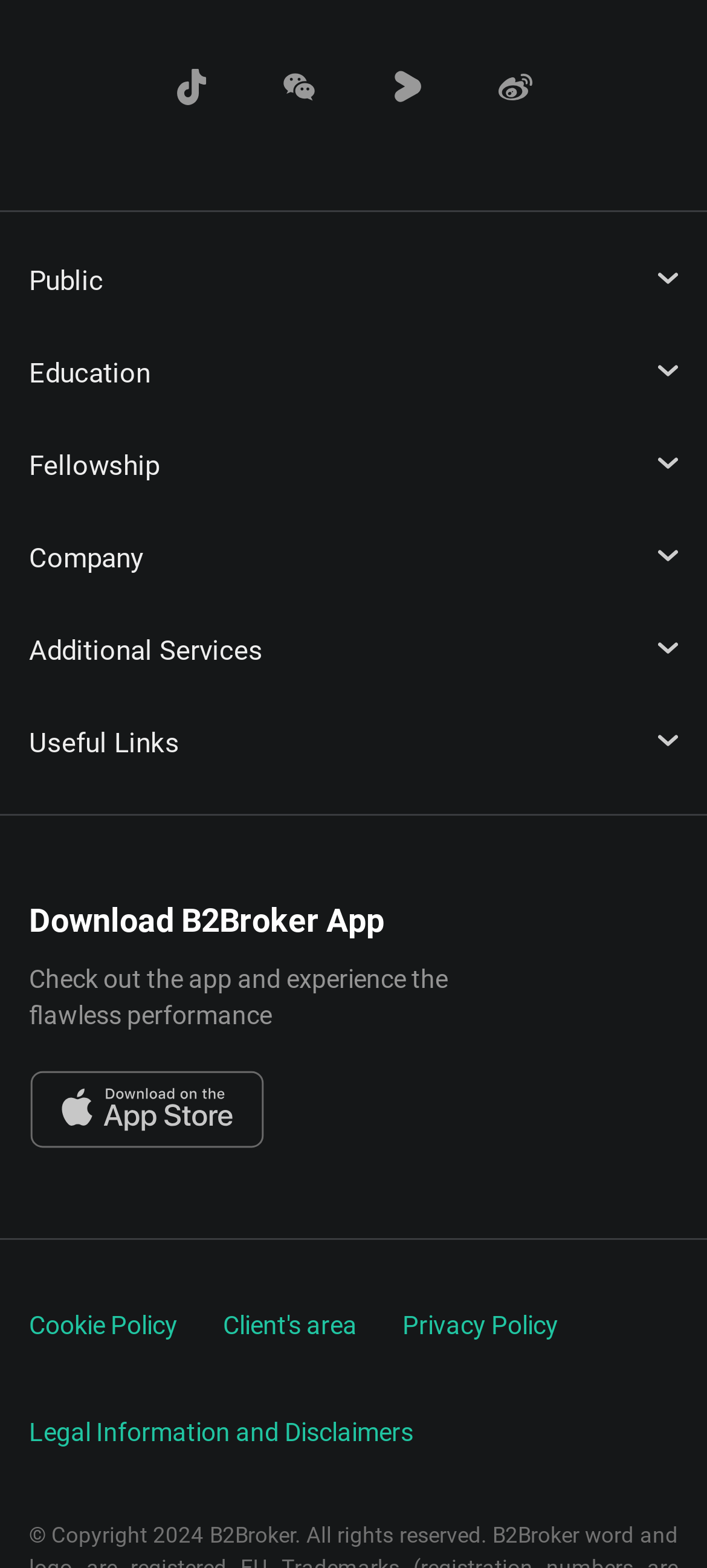Based on the image, please respond to the question with as much detail as possible:
What type of website is this?

Based on the links and text on the webpage, it appears to be a website related to forex and cryptocurrency trading, offering educational resources and services for brokers and traders.